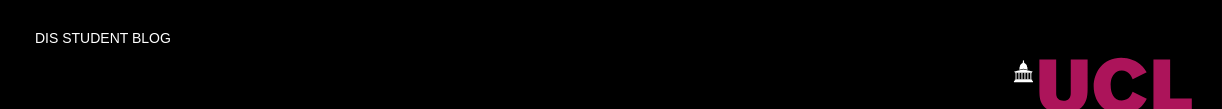What is the design style of the image?
Provide a detailed answer to the question using information from the image.

The overall design of the image is clean and modern, reminiscent of academic blogging platforms. This suggests that the design style of the image is clean and modern, which is often associated with academic and professional online platforms.